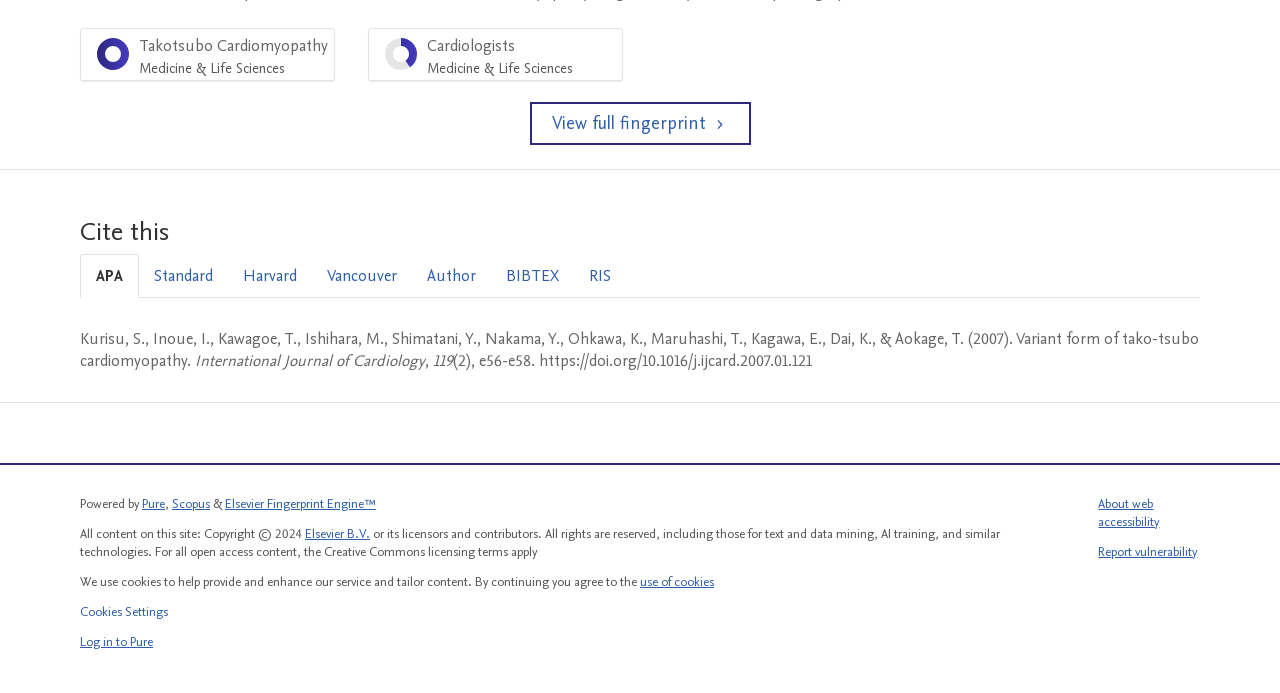What is the name of the disease mentioned?
Respond to the question with a single word or phrase according to the image.

Takotsubo Cardiomyopathy